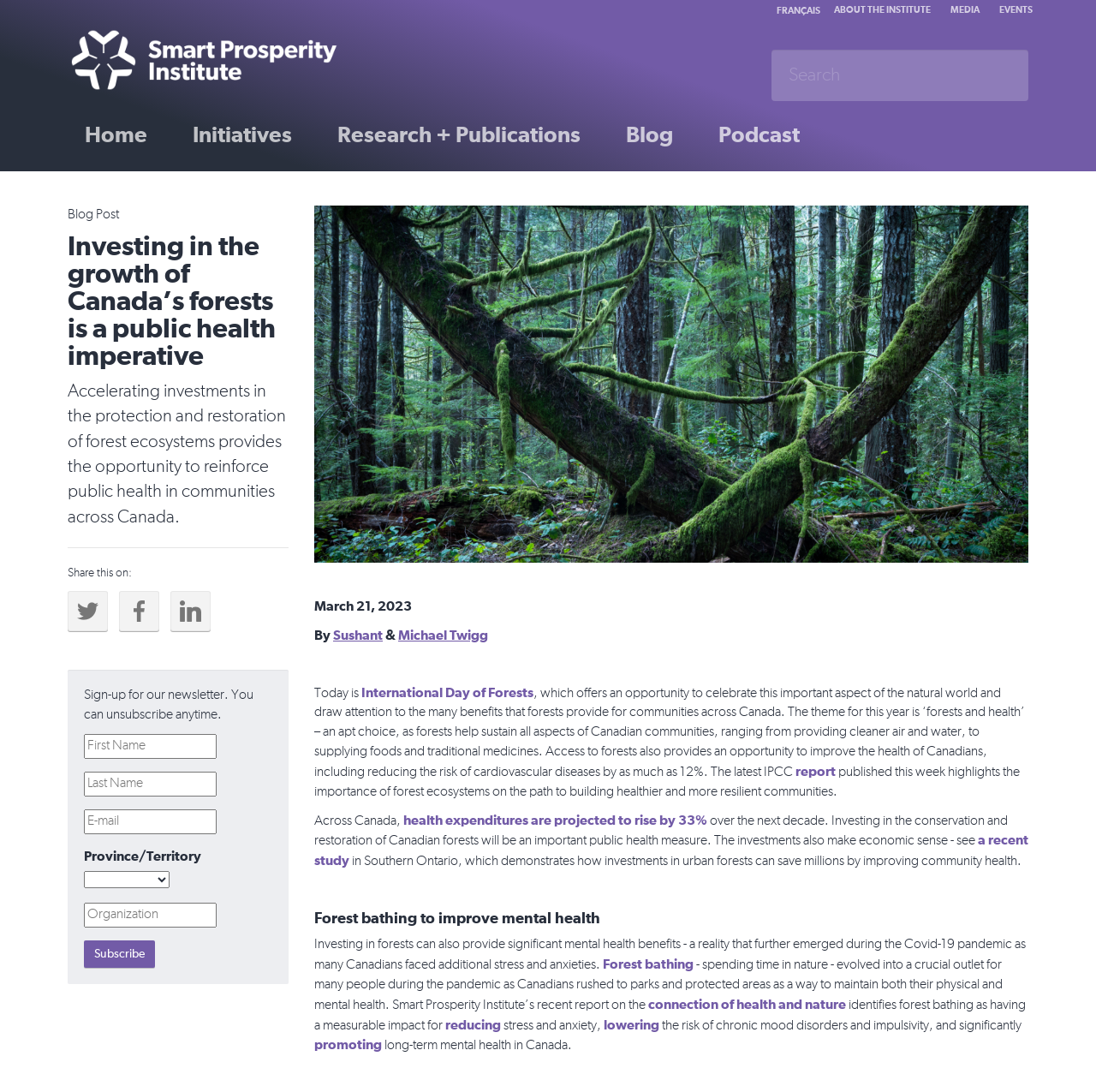Create an elaborate caption for the webpage.

The webpage is about the Smart Prosperity Institute, with a focus on the International Day of Forests. At the top, there is a navigation menu with links to "Home", "Initiatives", "Research + Publications", "Blog", and "Podcast". On the top right, there is a search bar and a link to switch to French. 

Below the navigation menu, there is a blog post titled "Investing in the growth of Canada’s forests is a public health imperative". The post discusses the importance of forests for public health, citing benefits such as cleaner air and water, and reduced risk of cardiovascular diseases. It also mentions the theme of this year's International Day of Forests, "forests and health", and highlights the economic sense of investing in forest conservation and restoration.

The post is divided into sections, with headings such as "Forest bathing to improve mental health". There are links to related reports and studies, including one on the connection between health and nature. The text also mentions the benefits of forest bathing, including reducing stress and anxiety, and promoting long-term mental health.

On the right side of the page, there is a section to sign up for a newsletter, with fields to enter first name, last name, email, and organization. There is also a button to subscribe.

At the bottom of the page, there is a section with social media links and a date stamp, "March 21, 2023", with the authors' names, Sushant and Michael Twigg.